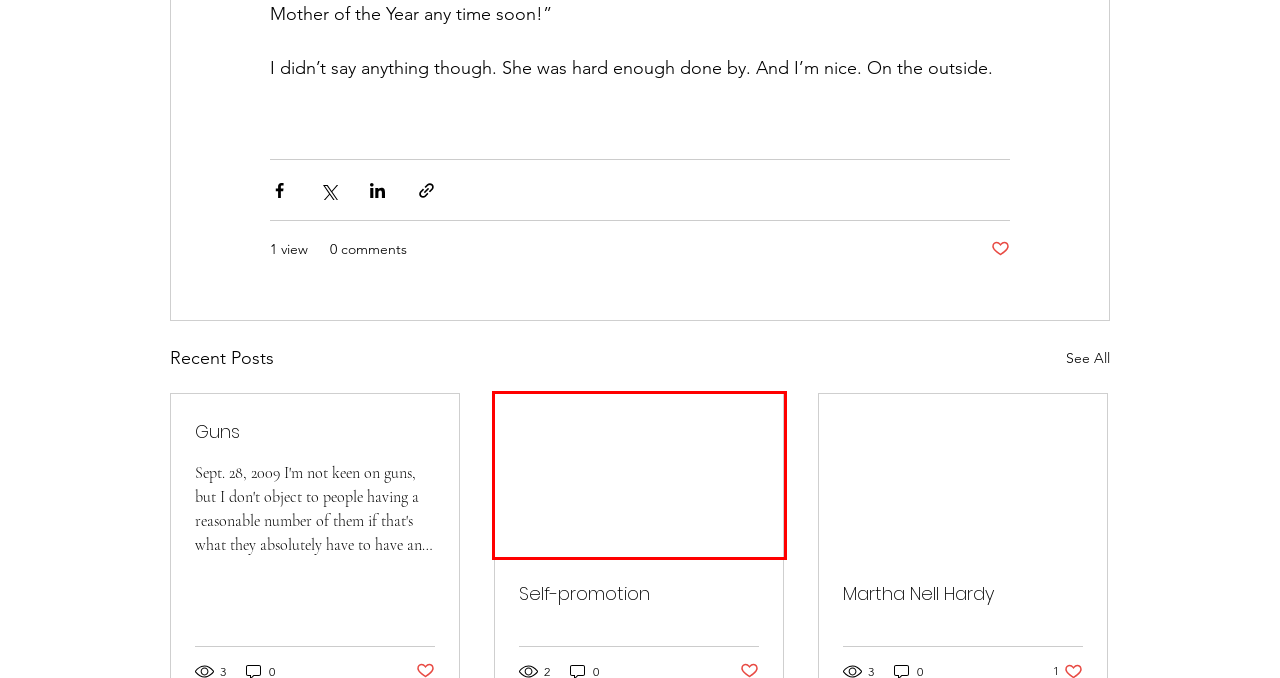You are presented with a screenshot of a webpage that includes a red bounding box around an element. Determine which webpage description best matches the page that results from clicking the element within the red bounding box. Here are the candidates:
A. personal hygiene
B. Martha Nell Hardy
C. Self-promotion
D. Upcoming | Melissa Hardy
E. Guns
F. About | Melissa Hardy
G. Books | Melissa Hardy
H. Home | Melissa Hardy

C